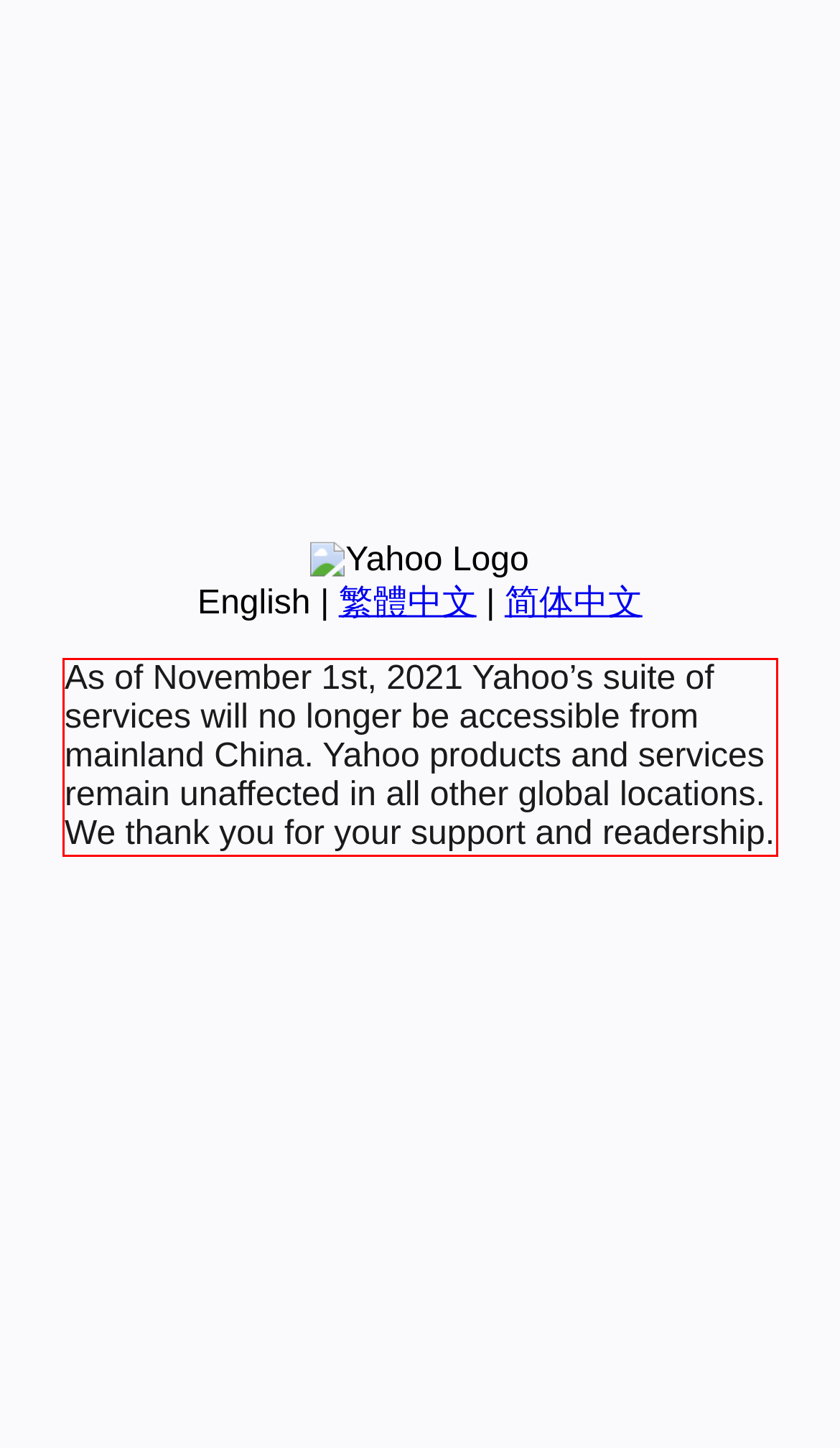Observe the screenshot of the webpage, locate the red bounding box, and extract the text content within it.

As of November 1st, 2021 Yahoo’s suite of services will no longer be accessible from mainland China. Yahoo products and services remain unaffected in all other global locations. We thank you for your support and readership.